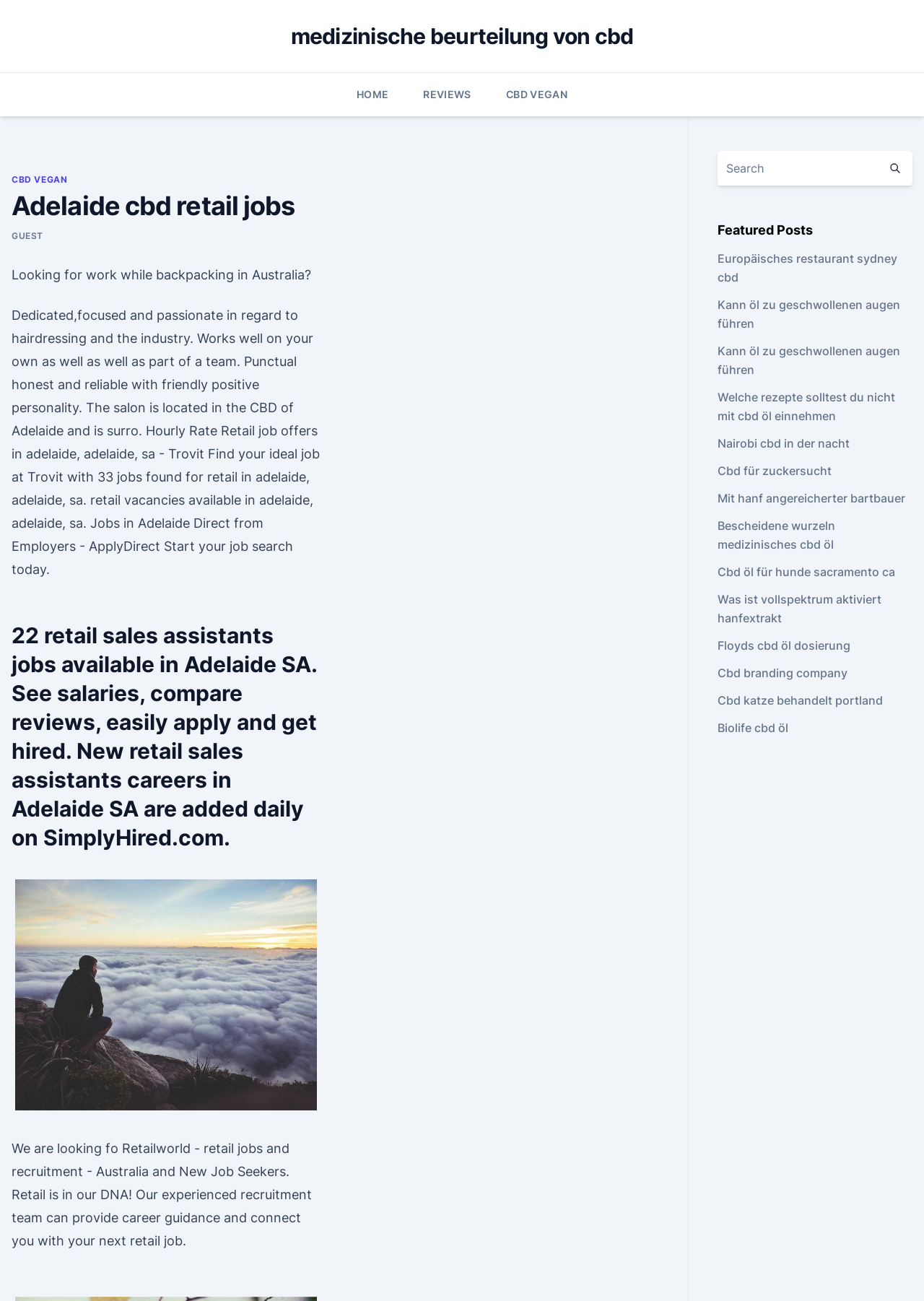What is the purpose of the search box?
Using the image, give a concise answer in the form of a single word or short phrase.

To search for jobs